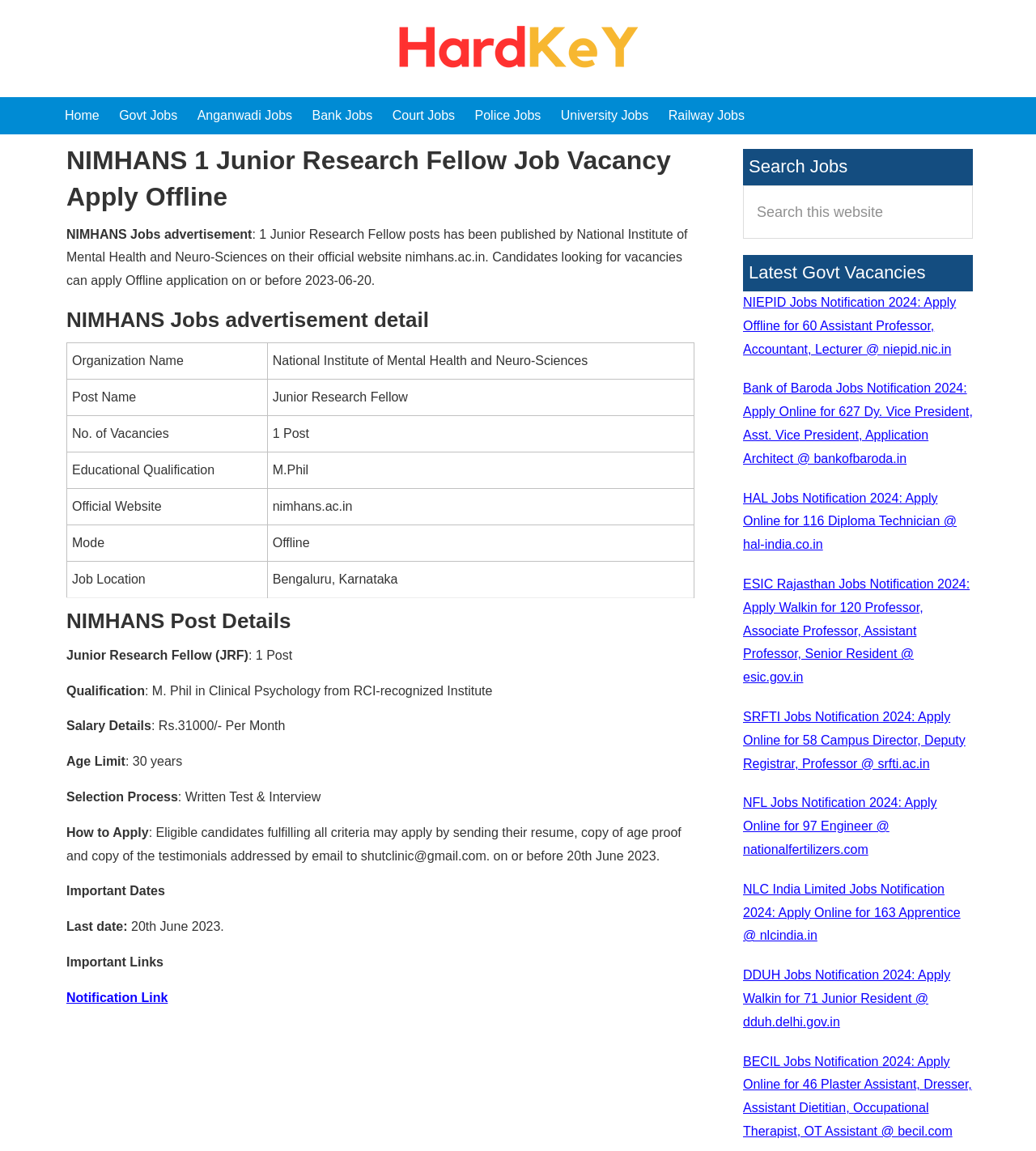Please identify the bounding box coordinates of the clickable area that will allow you to execute the instruction: "Skip to content".

None